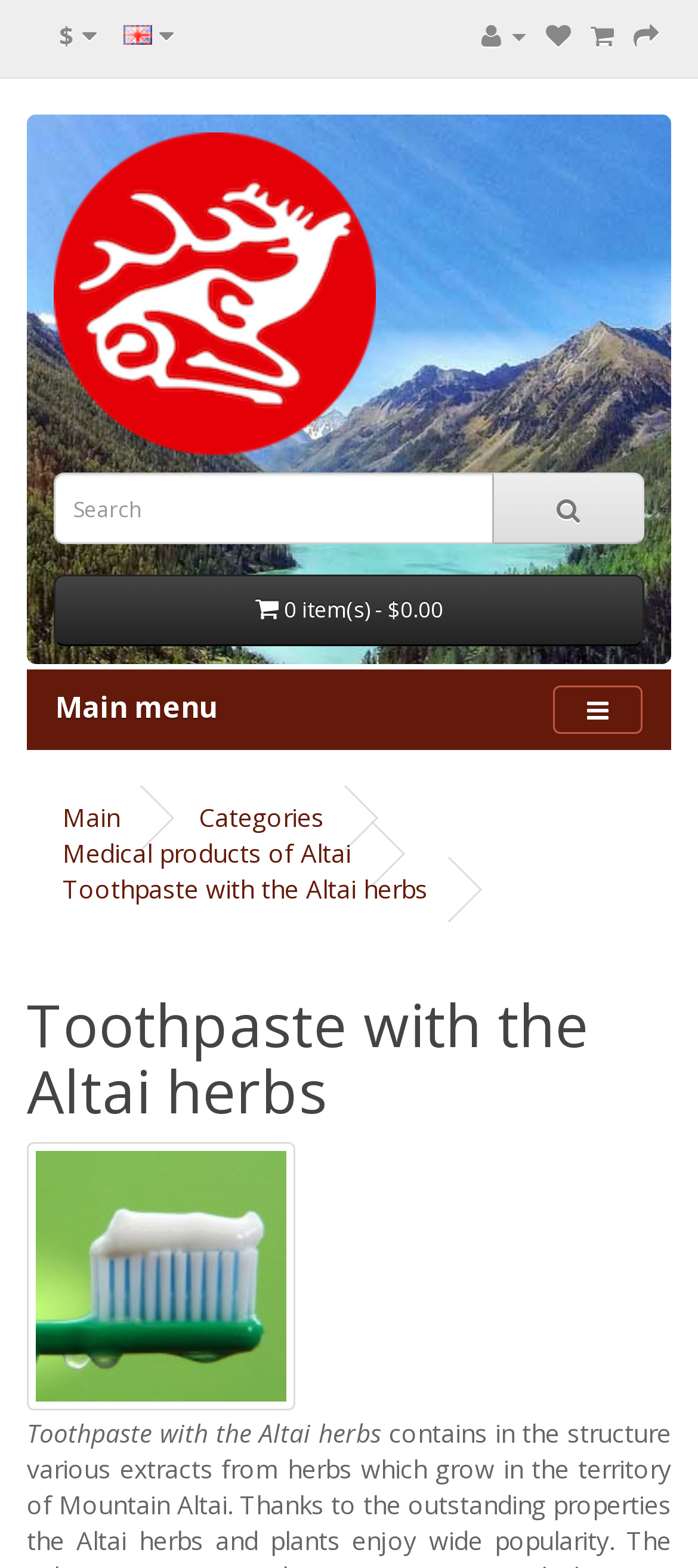Determine the bounding box coordinates of the element's region needed to click to follow the instruction: "Go to Main page". Provide these coordinates as four float numbers between 0 and 1, formatted as [left, top, right, bottom].

[0.09, 0.511, 0.172, 0.532]